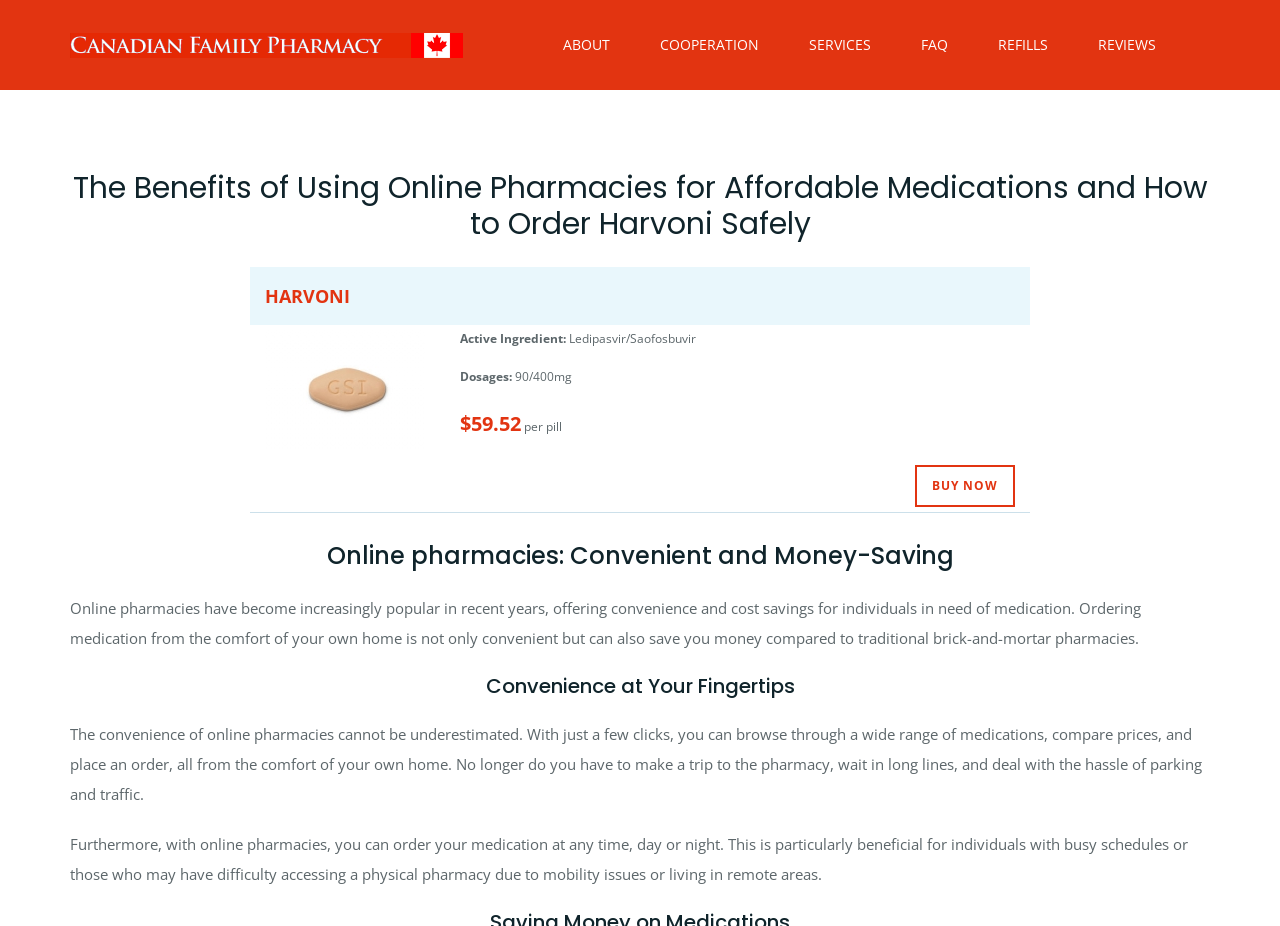Using the provided description: "About", find the bounding box coordinates of the corresponding UI element. The output should be four float numbers between 0 and 1, in the format [left, top, right, bottom].

[0.422, 0.022, 0.494, 0.076]